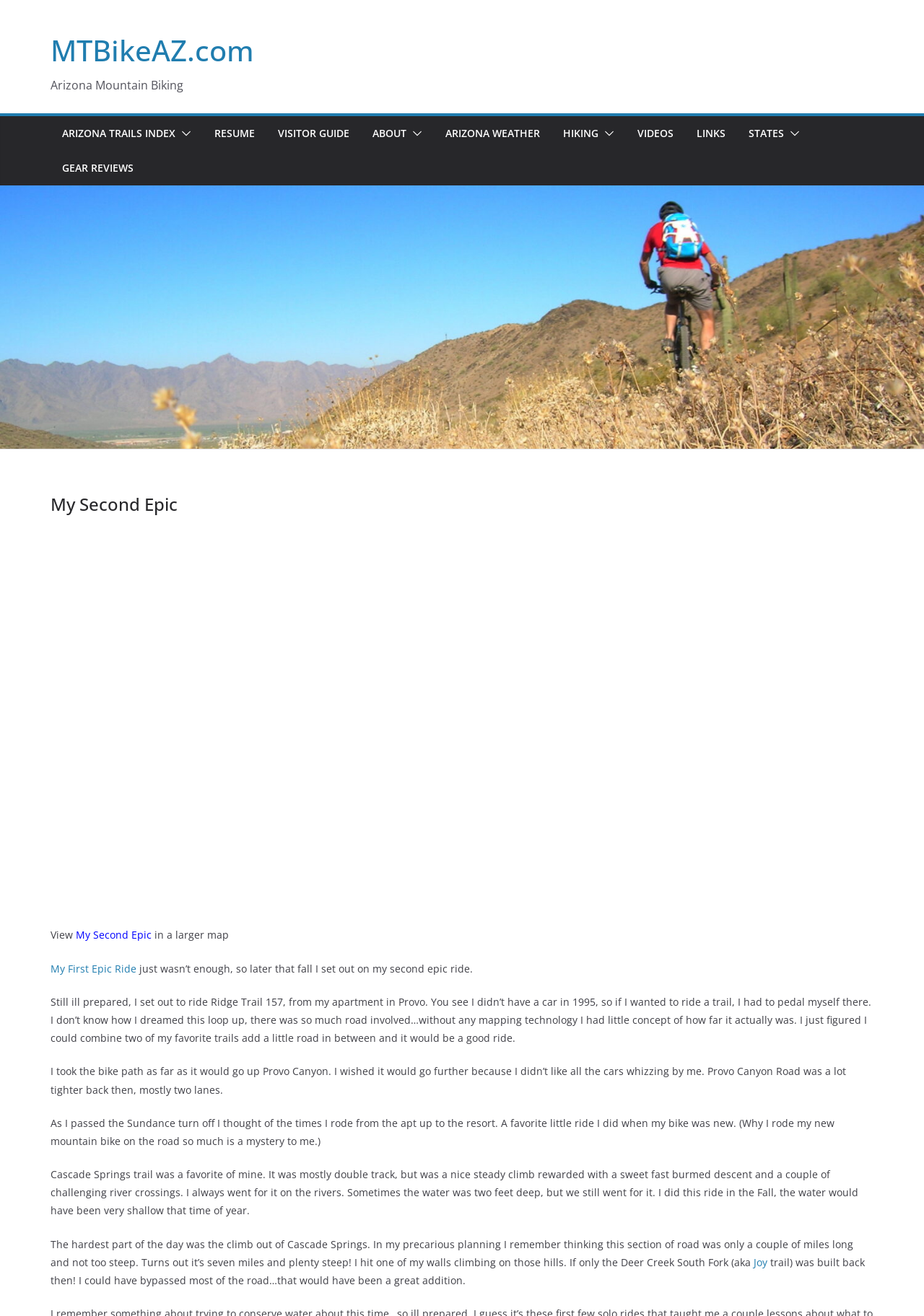Please find the bounding box coordinates of the clickable region needed to complete the following instruction: "Read about the author". The bounding box coordinates must consist of four float numbers between 0 and 1, i.e., [left, top, right, bottom].

None